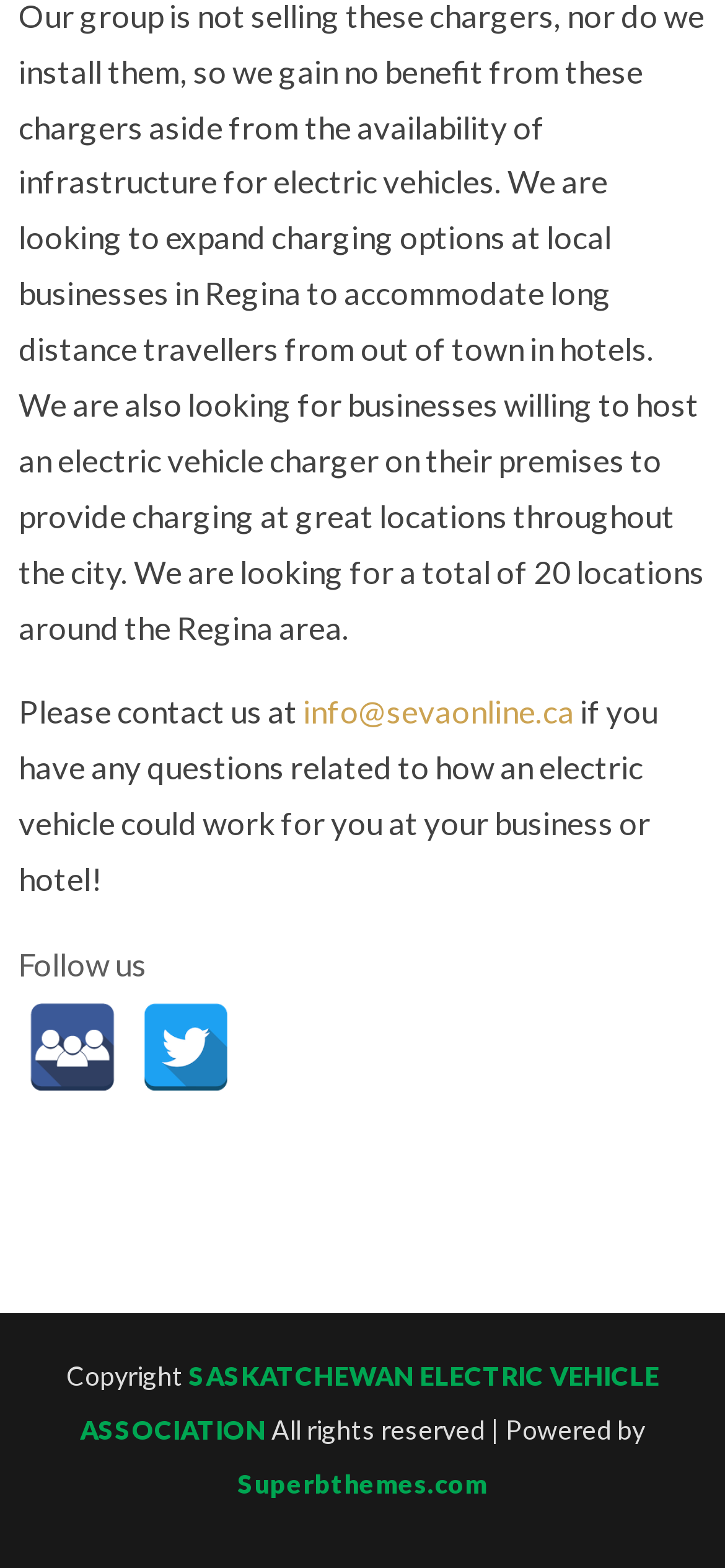Given the element description, predict the bounding box coordinates in the format (top-left x, top-left y, bottom-right x, bottom-right y). Make sure all values are between 0 and 1. Here is the element description: alt="Facebook Group"

[0.038, 0.639, 0.162, 0.696]